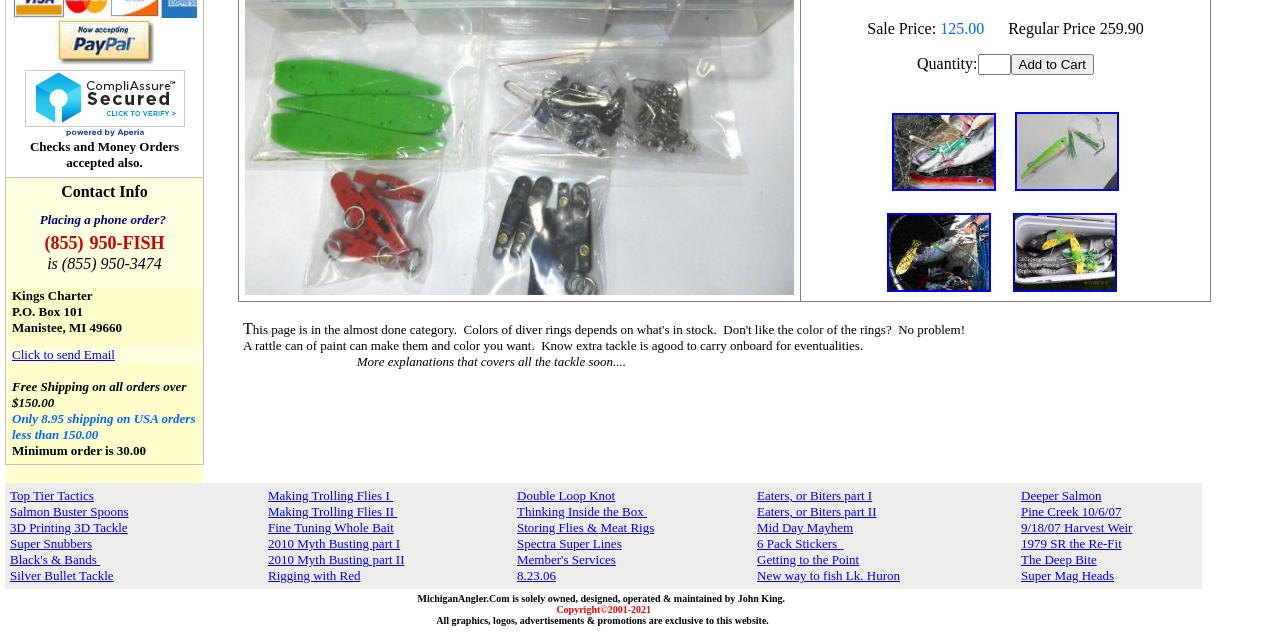Please specify the bounding box coordinates in the format (top-left x, top-left y, bottom-right x, bottom-right y), with values ranging from 0 to 1. Identify the bounding box for the UI component described as follows: Storing Flies & Meat Rigs

[0.404, 0.812, 0.511, 0.836]